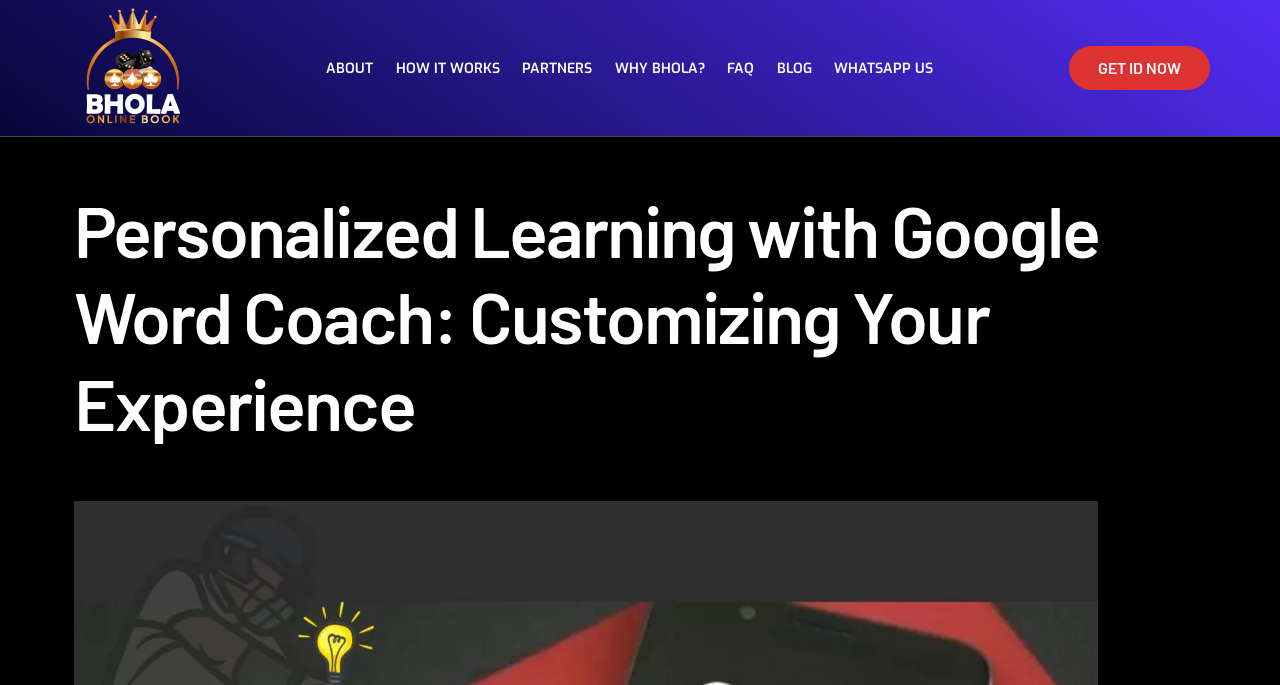Please examine the image and answer the question with a detailed explanation:
What is the purpose of the 'GET ID NOW' button?

I inferred the purpose of the 'GET ID NOW' button by its text and position on the page. It is likely a call-to-action button that allows users to obtain an ID, possibly for accessing personalized learning features.